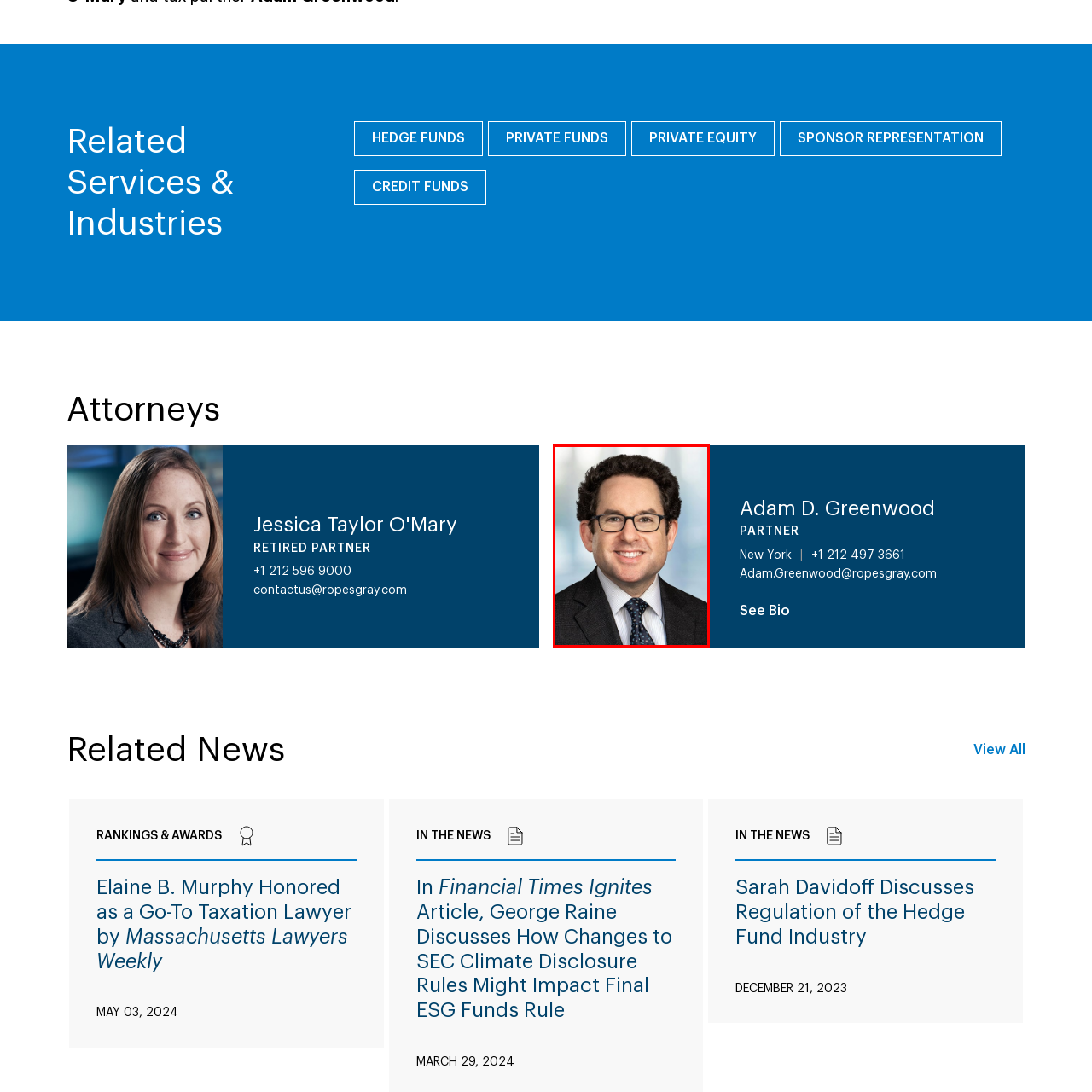Explain in detail what is happening within the highlighted red bounding box in the image.

The image features a professional headshot of Adam D. Greenwood, a partner based in New York. He is smiling and wearing a dark suit with a white shirt and a patterned tie. His hair is curly and dark, and he sports a pair of rectangular glasses. The background is a soft, out-of-focus setting, likely an office environment, giving a polished and approachable look to the portrait. In addition to his role as a partner, there are references to contact information, including a telephone number and email address, indicating his availability for professional inquiries.